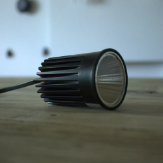What type of spaces is the light ideal for?
Carefully analyze the image and provide a thorough answer to the question.

According to the caption, the light is 'ideal for both residential and commercial spaces', indicating that it can be used in either type of setting.